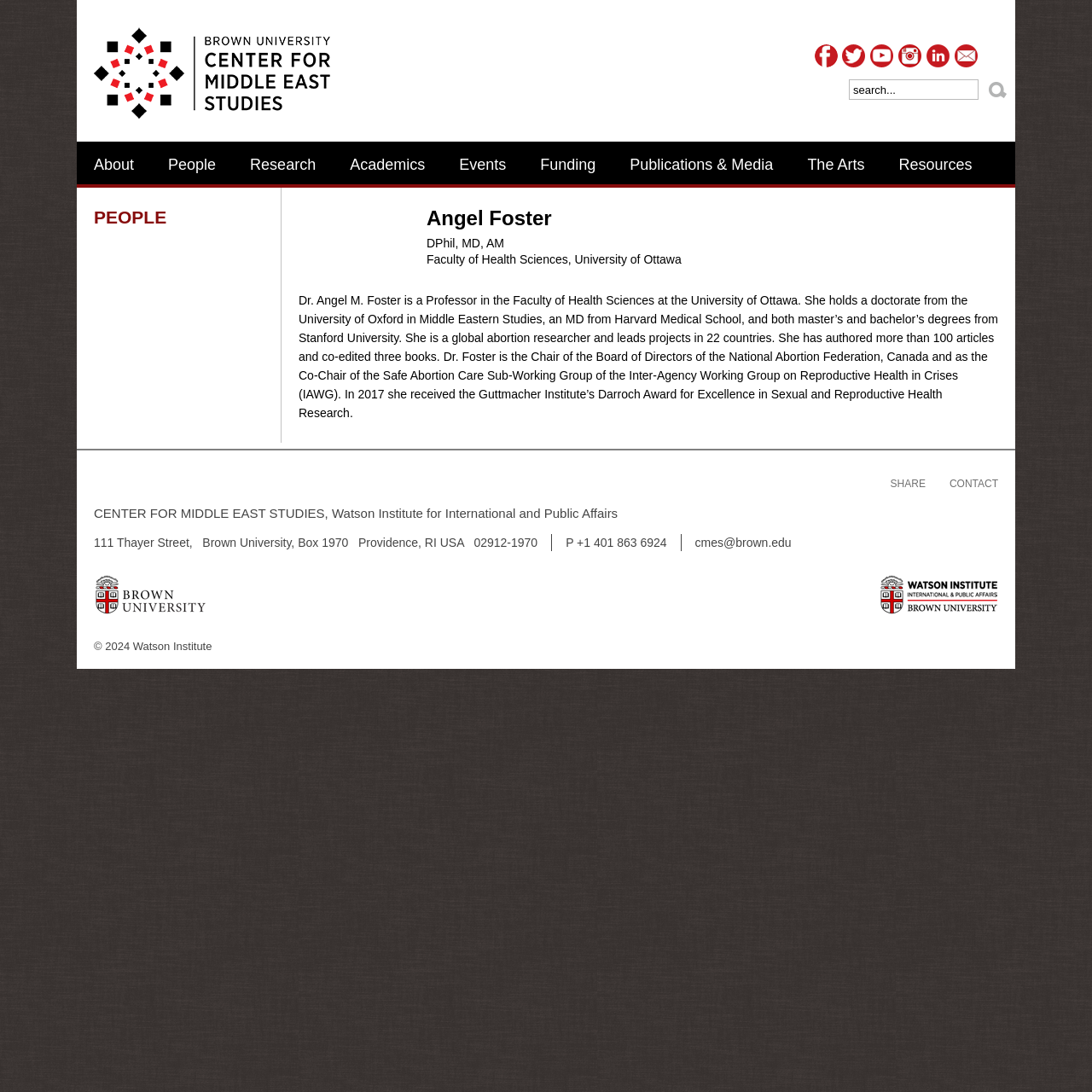Please determine the bounding box coordinates for the element that should be clicked to follow these instructions: "visit the Watson Institute for International and Public Affairs".

[0.304, 0.463, 0.566, 0.477]